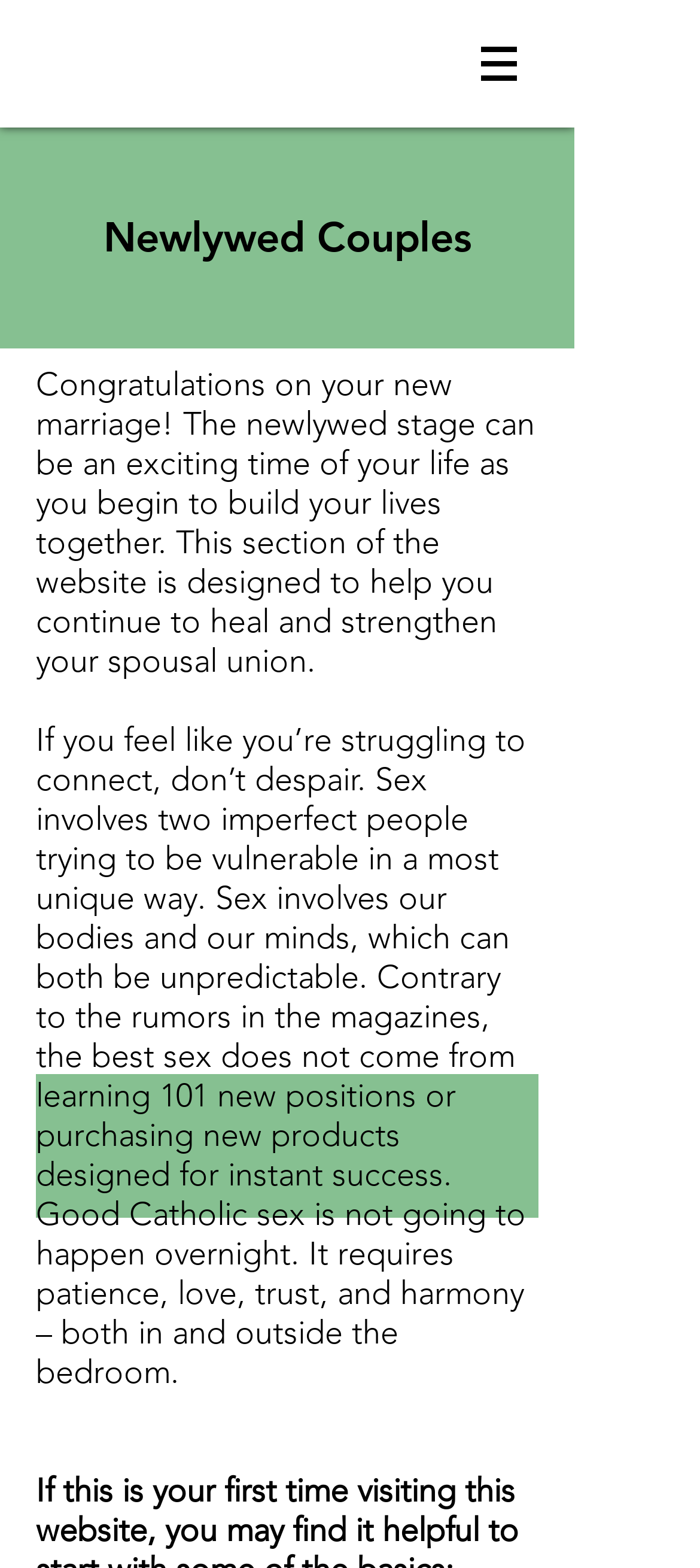What is involved in sex, according to the webpage?
Using the screenshot, give a one-word or short phrase answer.

Bodies and minds